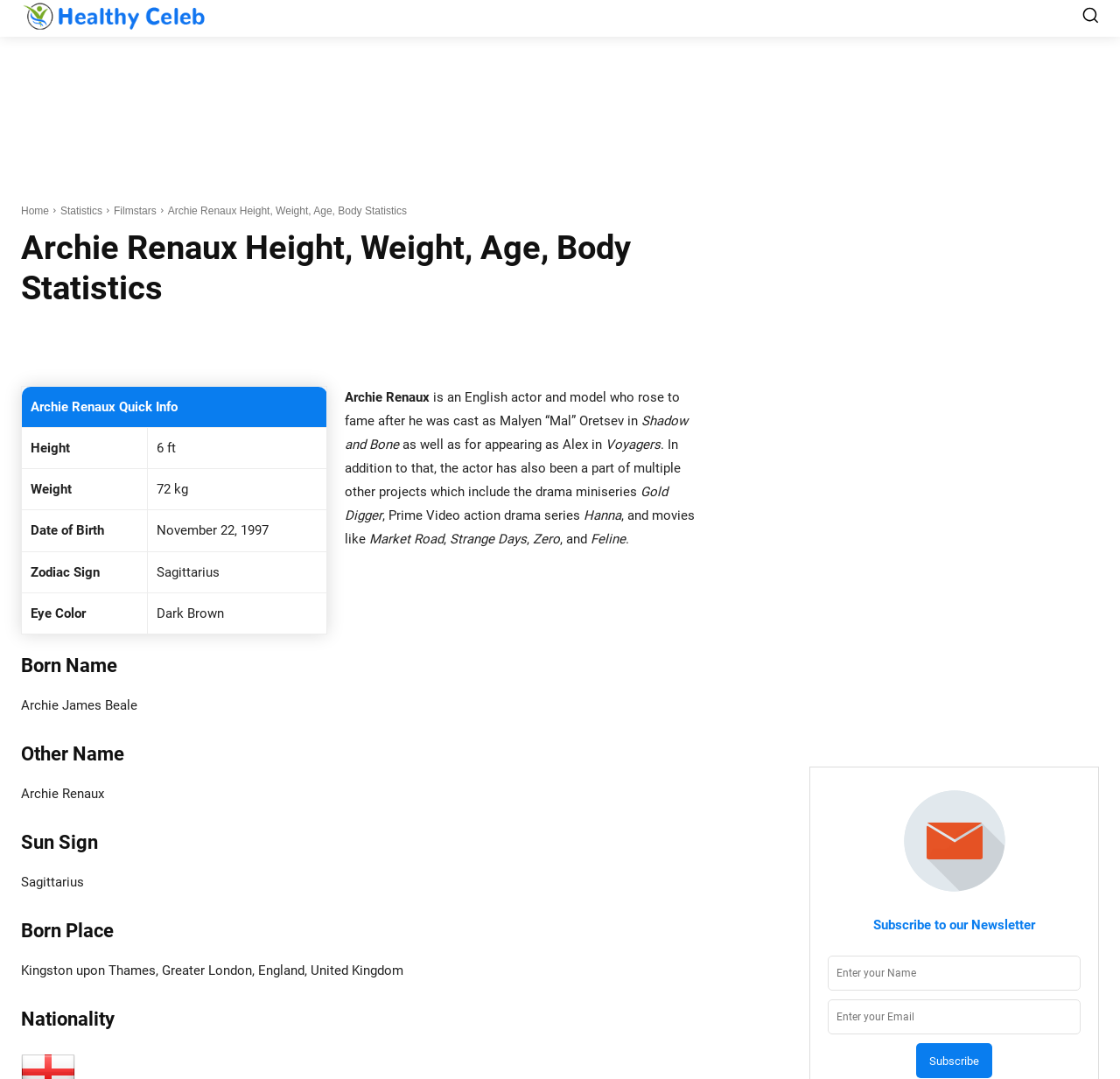Answer the question using only one word or a concise phrase: What is Archie Renaux's height?

6 ft